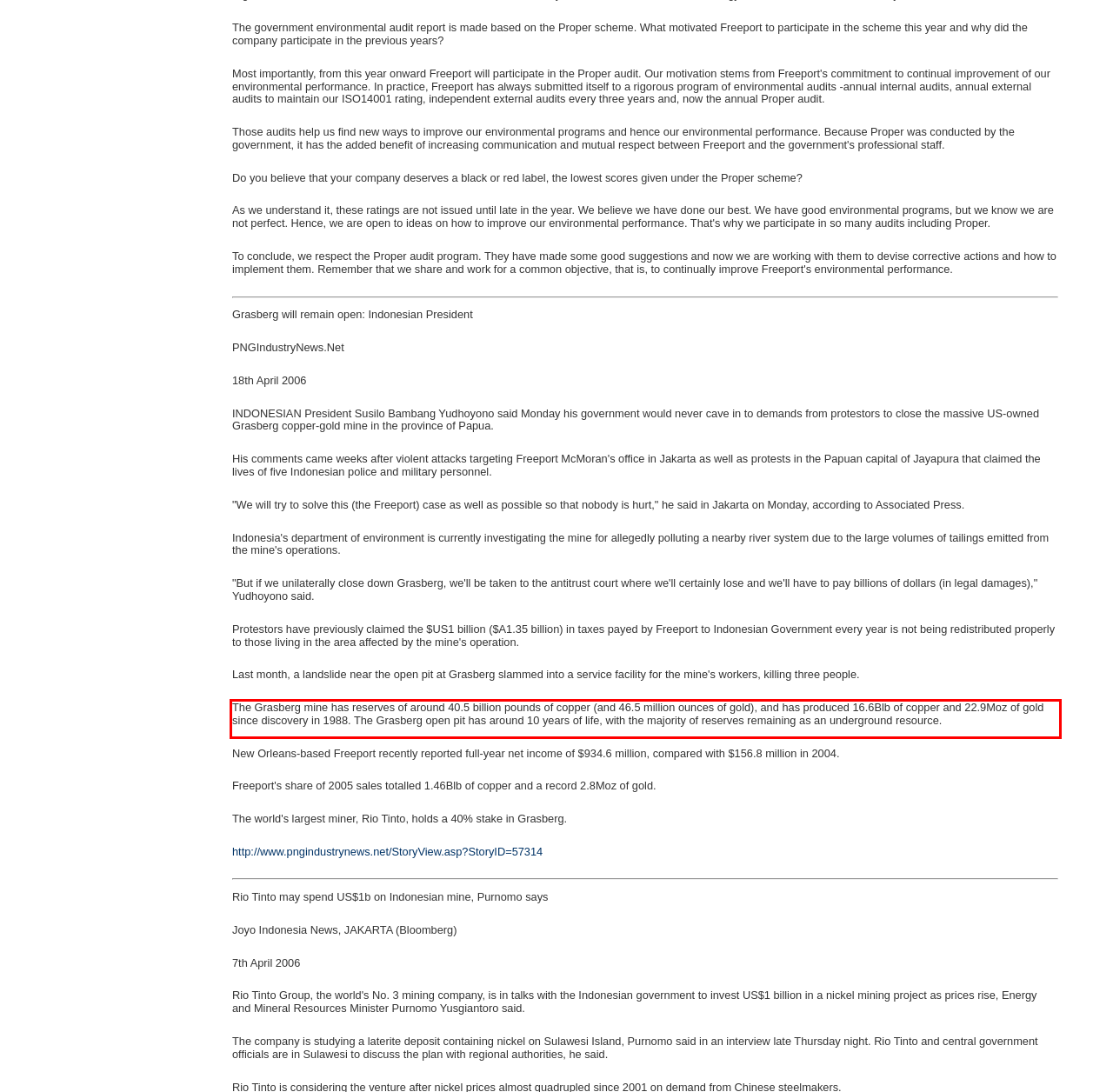Given a webpage screenshot with a red bounding box, perform OCR to read and deliver the text enclosed by the red bounding box.

The Grasberg mine has reserves of around 40.5 billion pounds of copper (and 46.5 million ounces of gold), and has produced 16.6Blb of copper and 22.9Moz of gold since discovery in 1988. The Grasberg open pit has around 10 years of life, with the majority of reserves remaining as an underground resource.